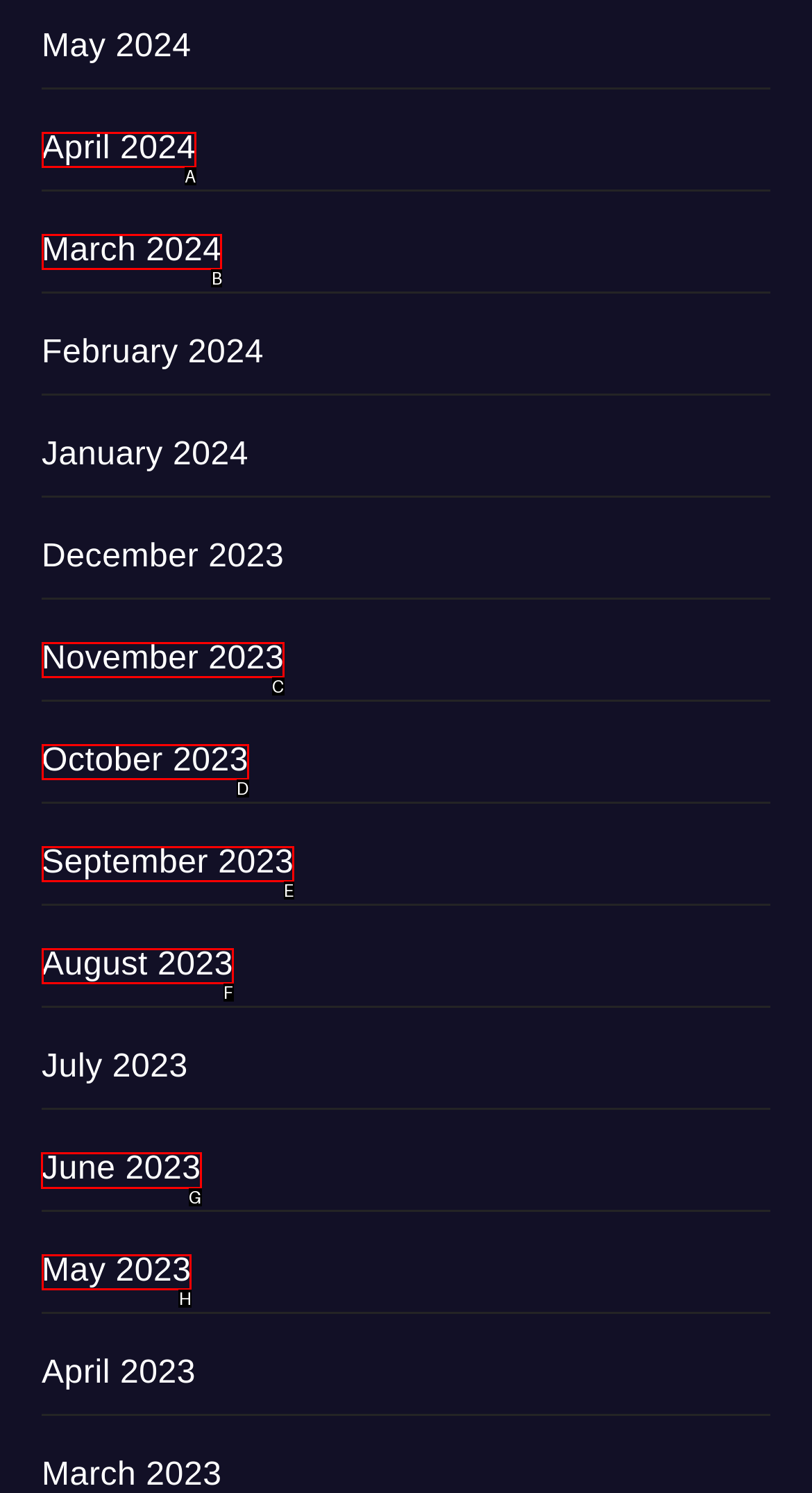Find the correct option to complete this instruction: Browse June 2023. Reply with the corresponding letter.

G